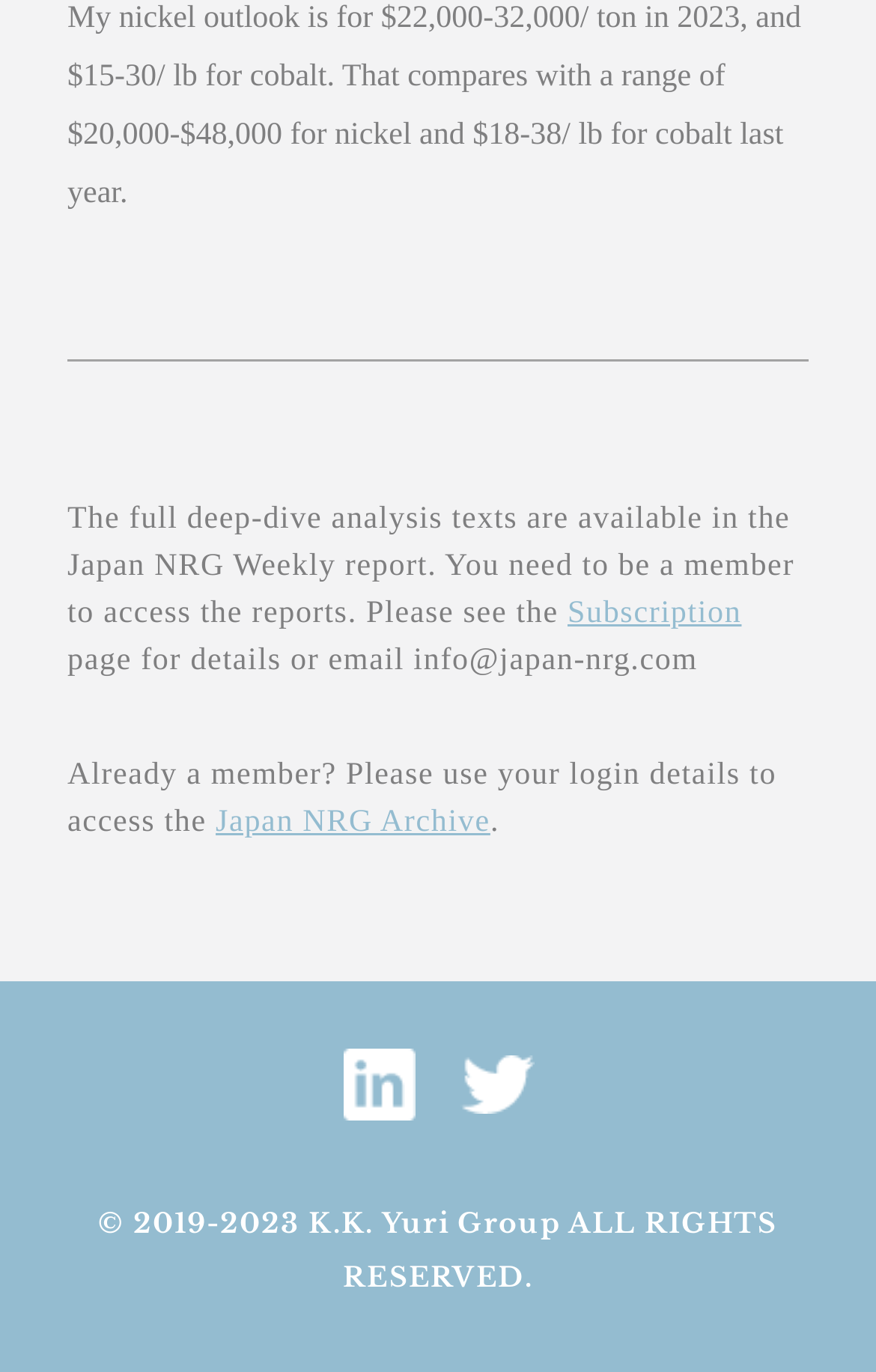Kindly respond to the following question with a single word or a brief phrase: 
What is the predicted price range for nickel in 2023?

$22,000-32,000/ton